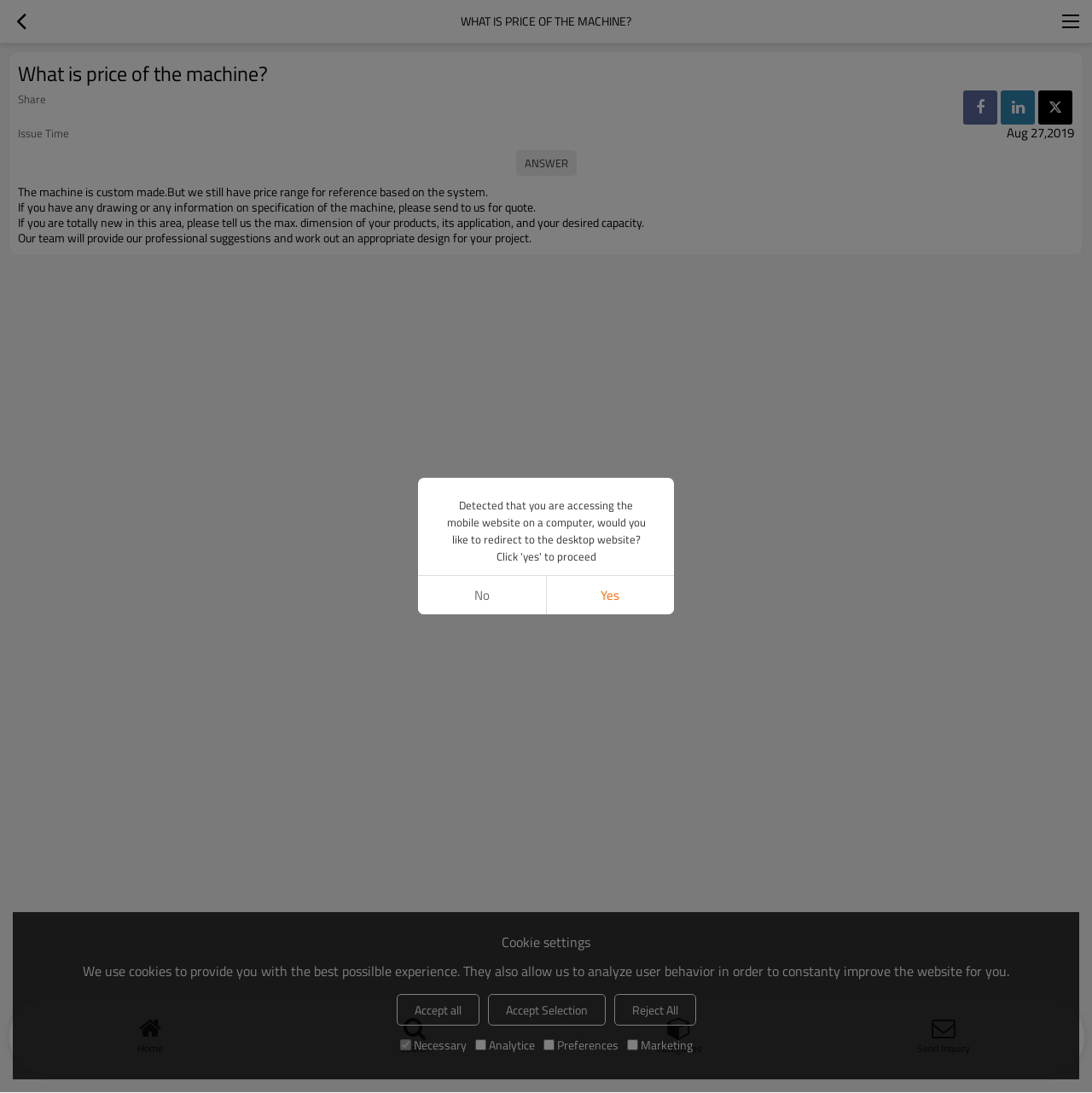Determine the bounding box coordinates of the UI element described below. Use the format (top-left x, top-left y, bottom-right x, bottom-right y) with floating point numbers between 0 and 1: java • 1

None